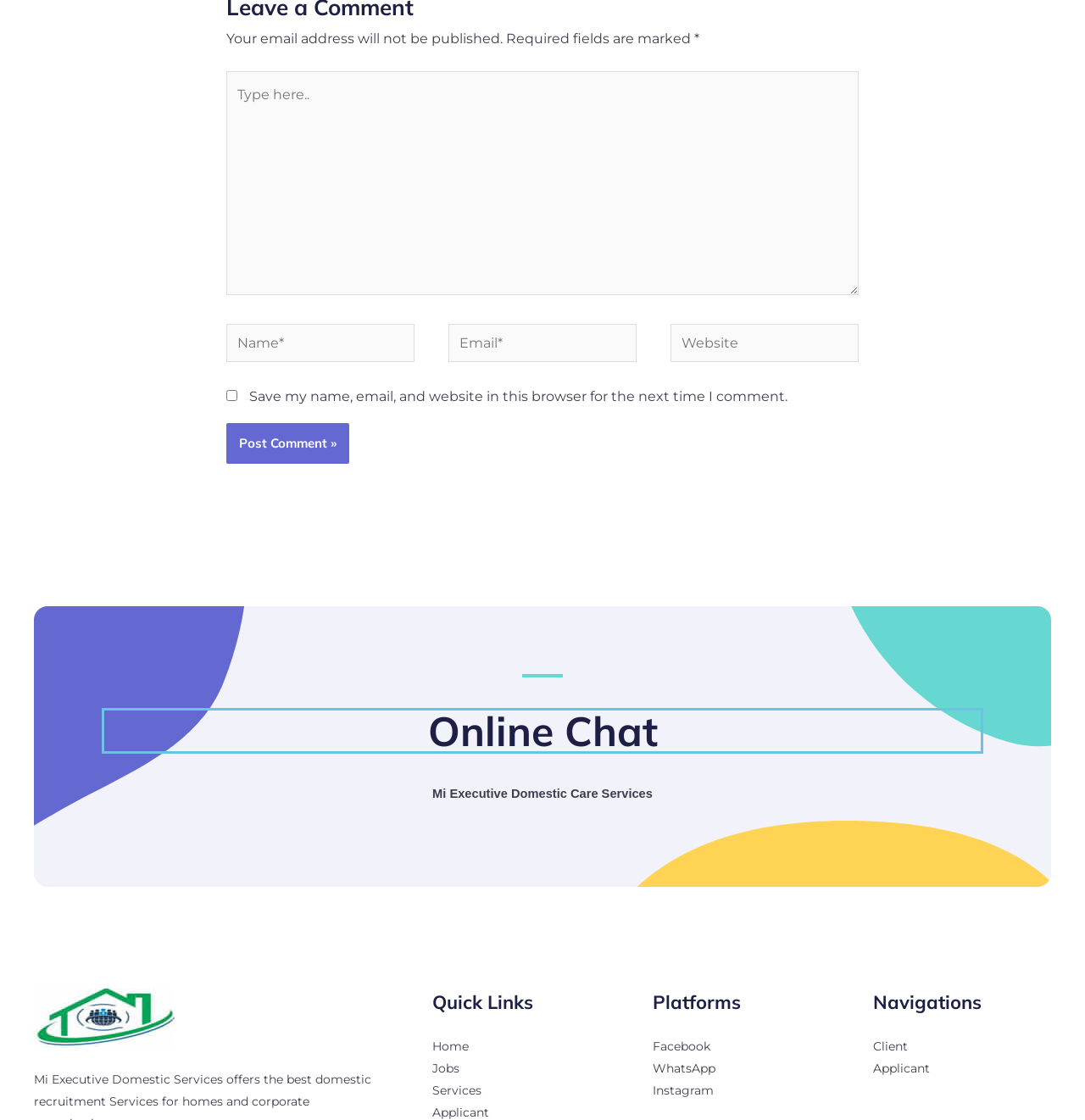Can you show the bounding box coordinates of the region to click on to complete the task described in the instruction: "Click to post your comment"?

[0.208, 0.378, 0.322, 0.414]